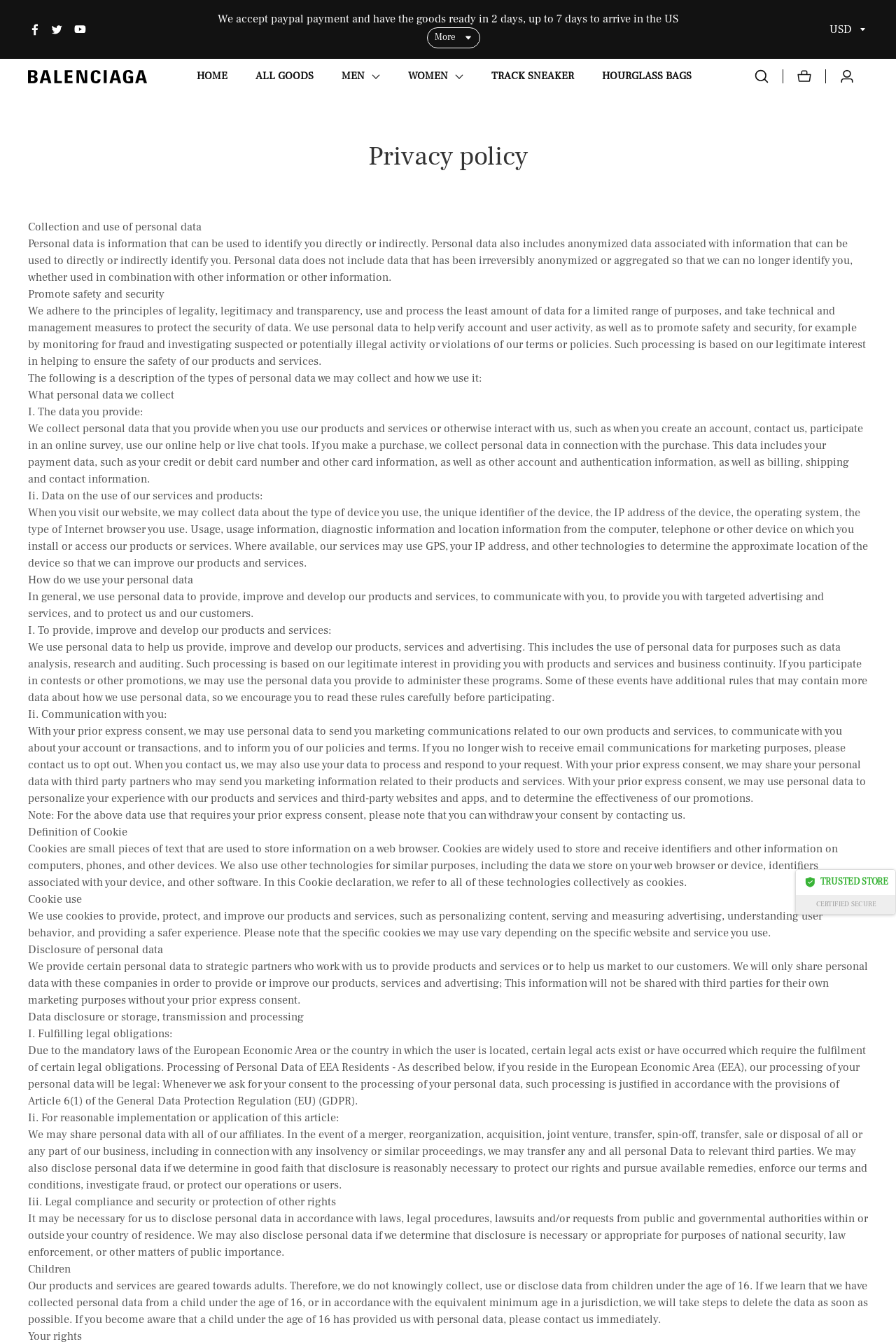Using a single word or phrase, answer the following question: 
What is the company's policy on sharing personal data with third parties?

Only with prior express consent